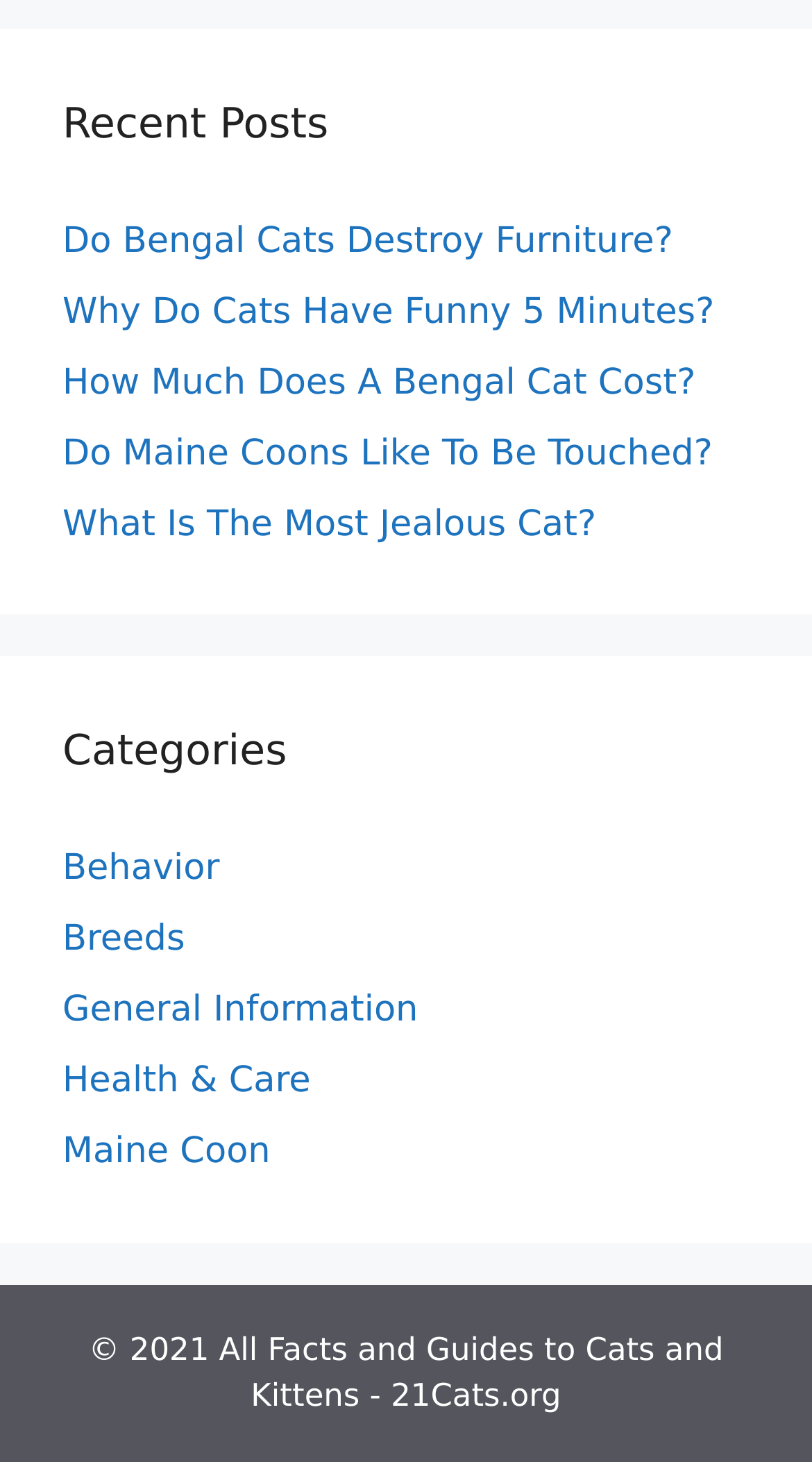Can you find the bounding box coordinates for the element to click on to achieve the instruction: "learn about Maine Coon"?

[0.077, 0.774, 0.333, 0.802]